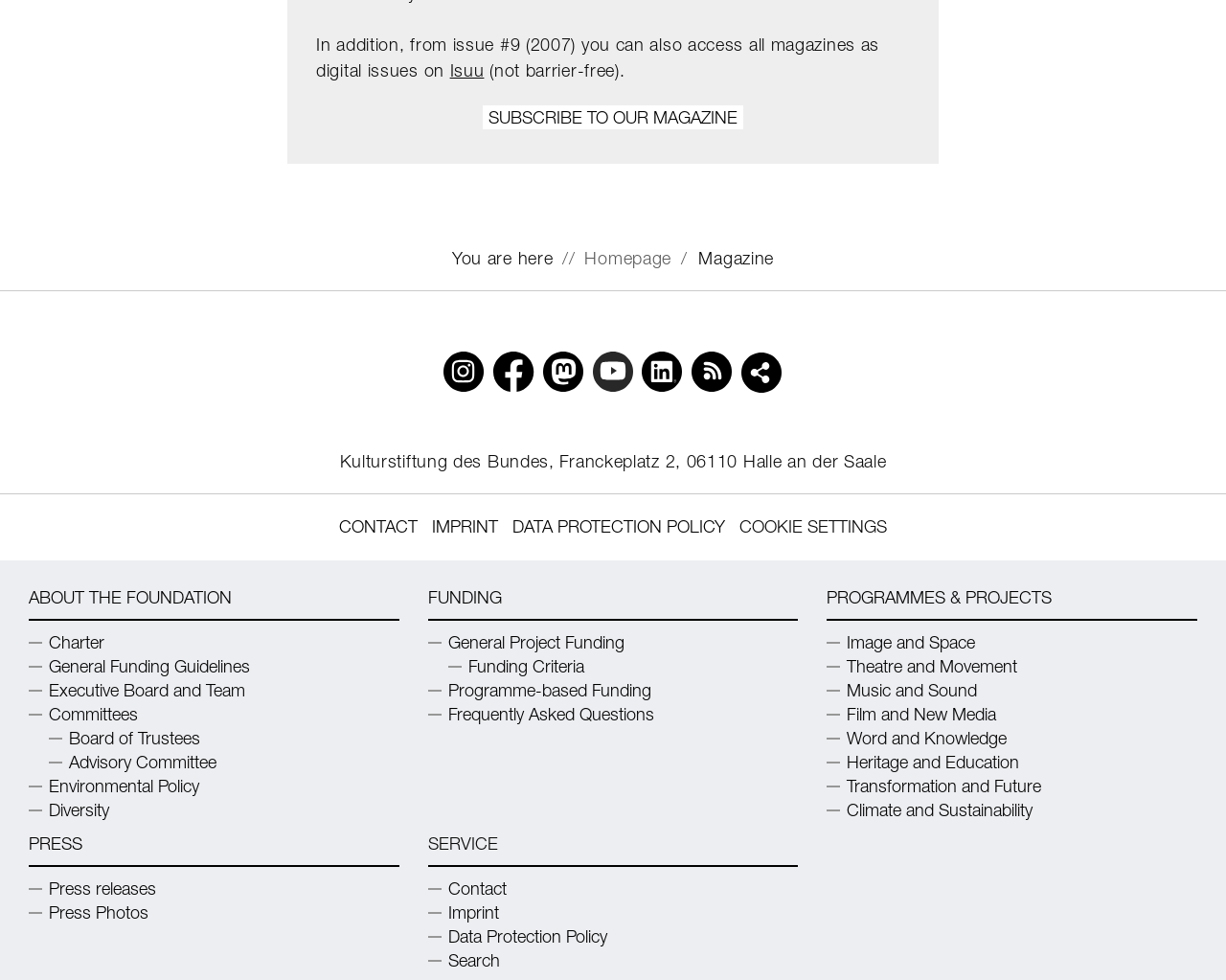Please identify the bounding box coordinates of where to click in order to follow the instruction: "View the sitemap".

[0.012, 0.588, 0.988, 0.992]